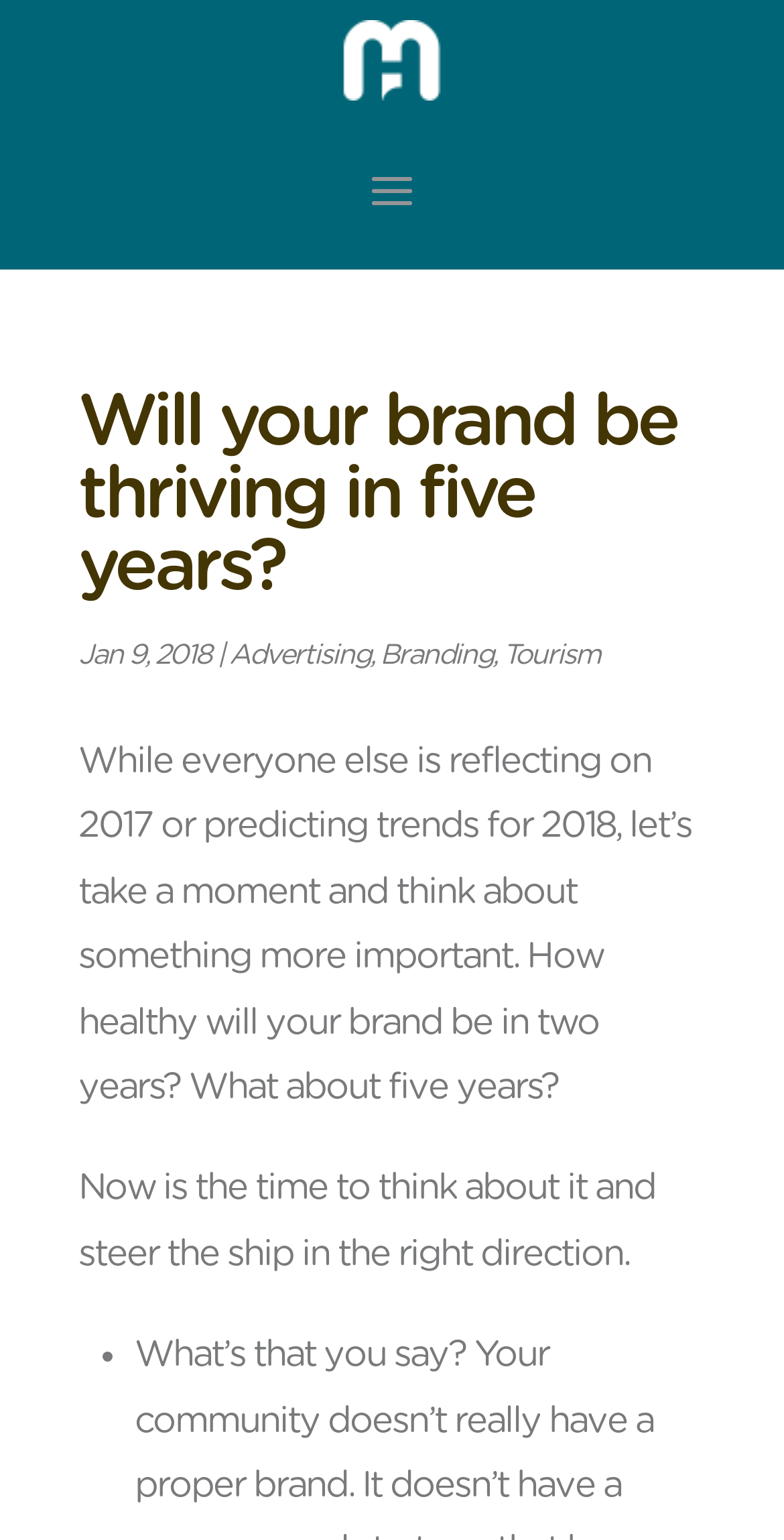Answer the question in a single word or phrase:
What is the date mentioned in the article?

Jan 9, 2018